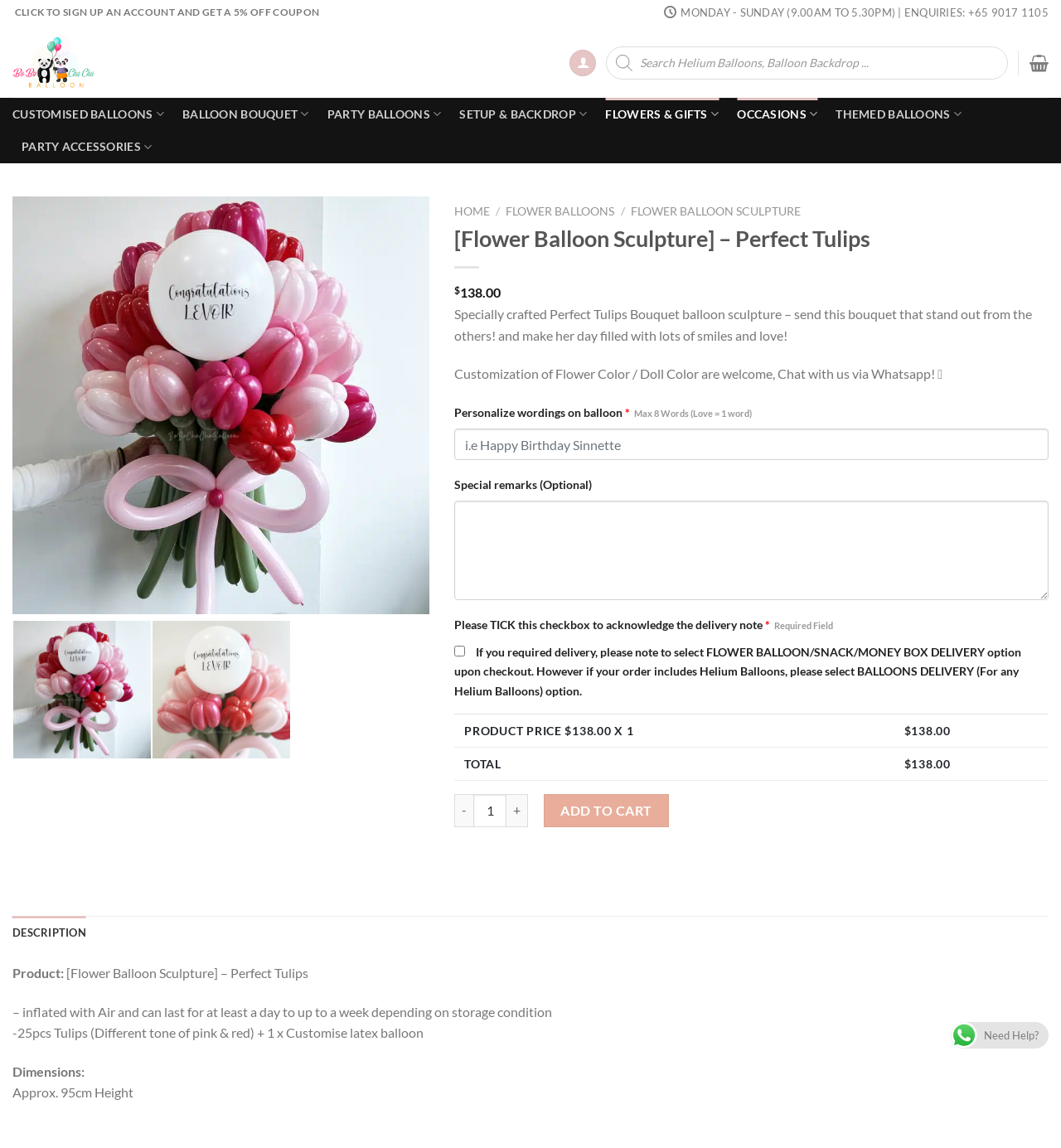Identify the bounding box for the UI element specified in this description: "parent_node: Special remarks (Optional) name="ppom[fields][special_remarks__optional_]"". The coordinates must be four float numbers between 0 and 1, formatted as [left, top, right, bottom].

[0.428, 0.436, 0.988, 0.523]